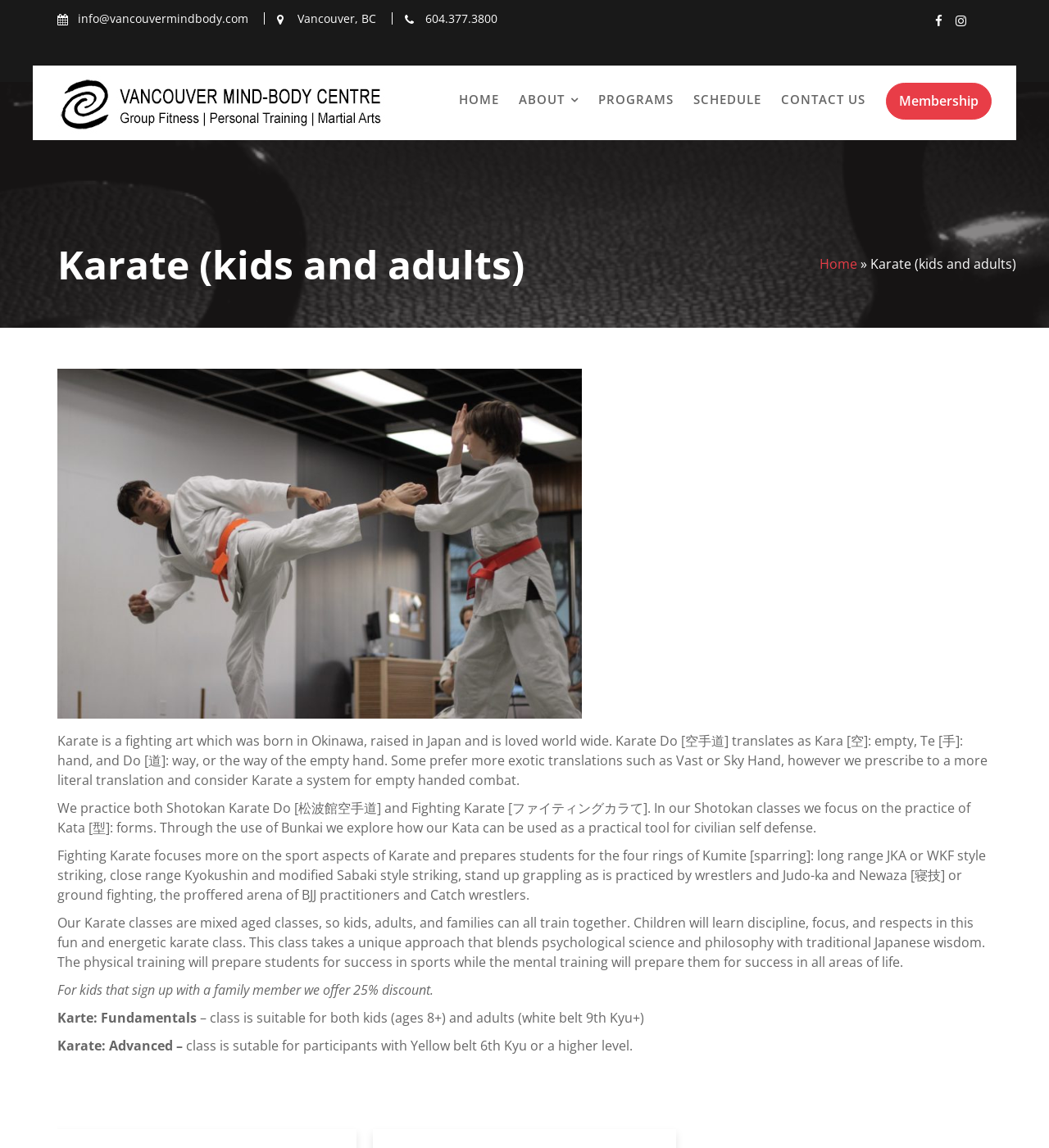Provide your answer in one word or a succinct phrase for the question: 
What is the address of the Vancouver Mind-Body Centre?

6682 Main Street, Vancouver, BC